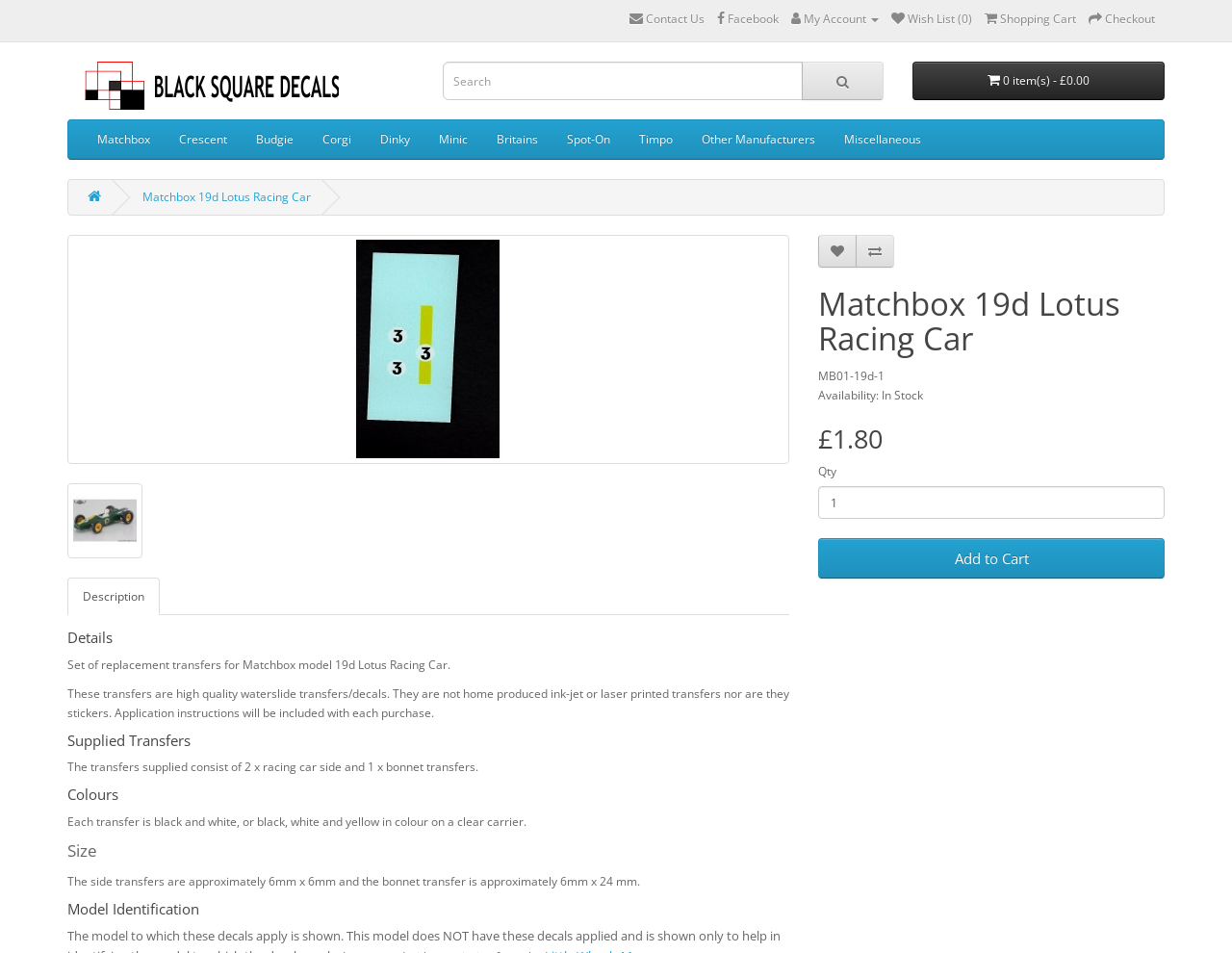How many items are in the shopping cart?
Could you answer the question with a detailed and thorough explanation?

I found the answer by looking at the link that says ' 0 item(s) - £0.00' which indicates that there are 0 items in the shopping cart.